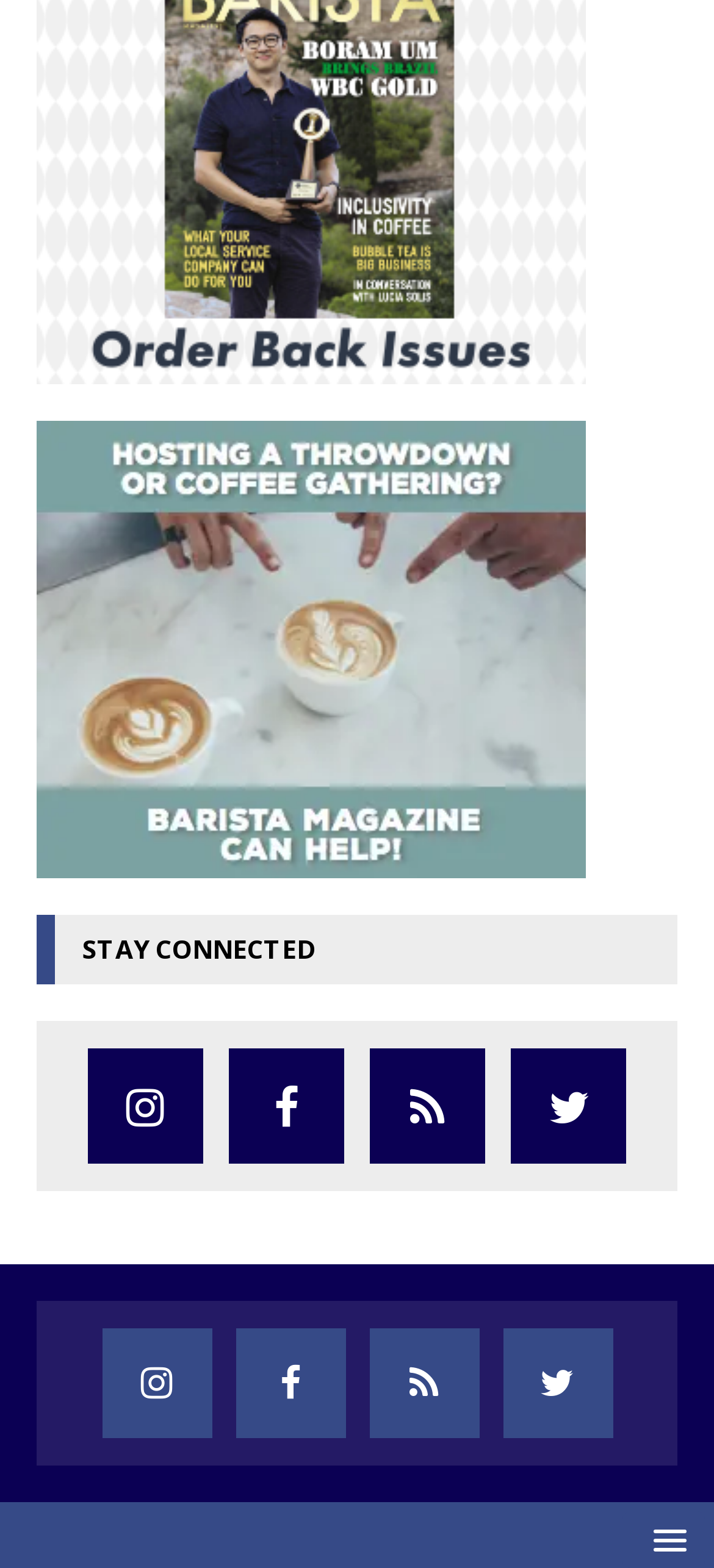What is the function of the button at the bottom right?
Examine the image and provide an in-depth answer to the question.

The button at the bottom right has a 'hasPopup: menu' attribute, indicating that it is a menu button that, when clicked, will open a popup menu with additional options.